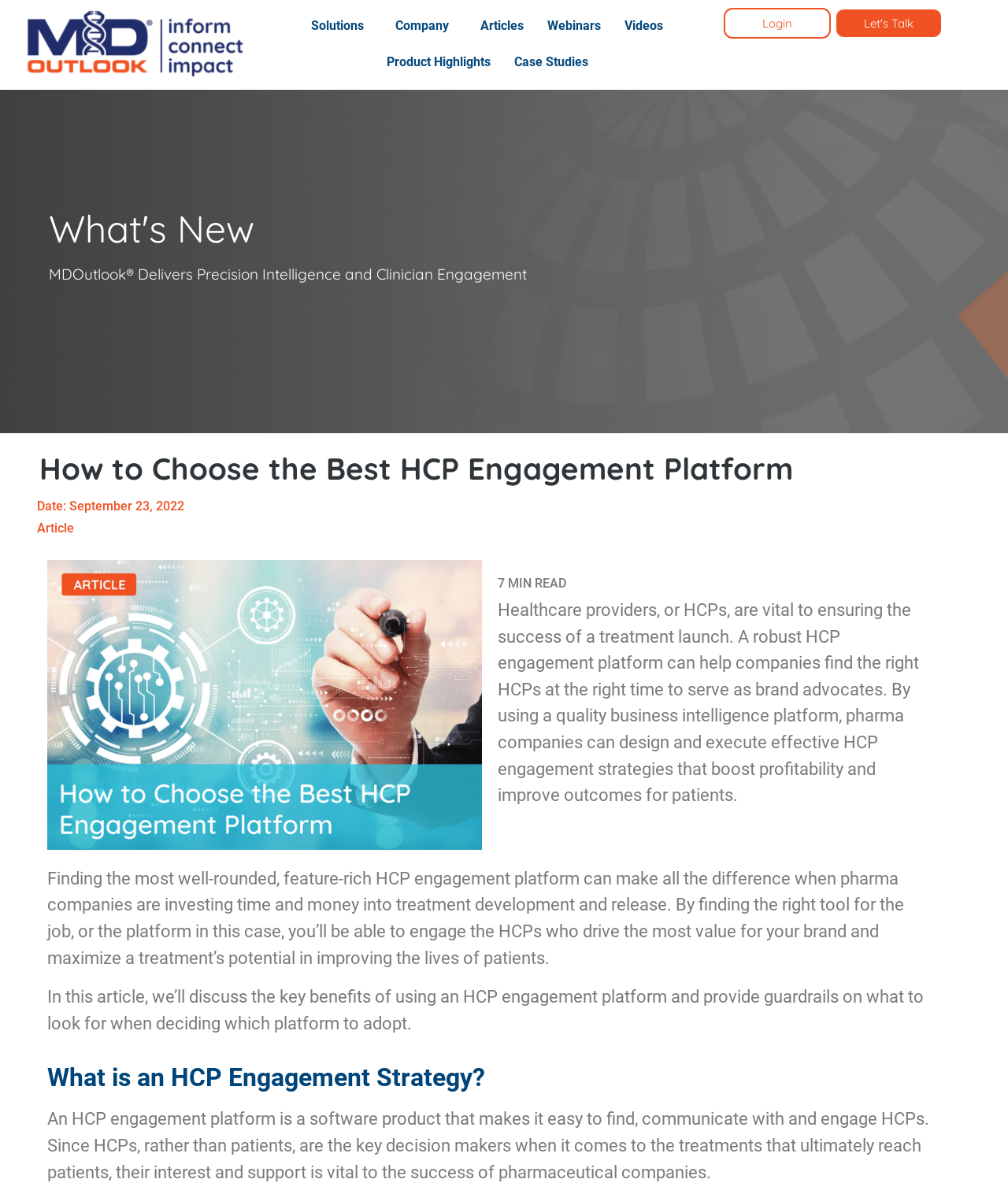What is the estimated reading time of the article?
Provide a thorough and detailed answer to the question.

The estimated reading time of the article can be found near the top of the webpage, where it is displayed as '7 MIN READ'.